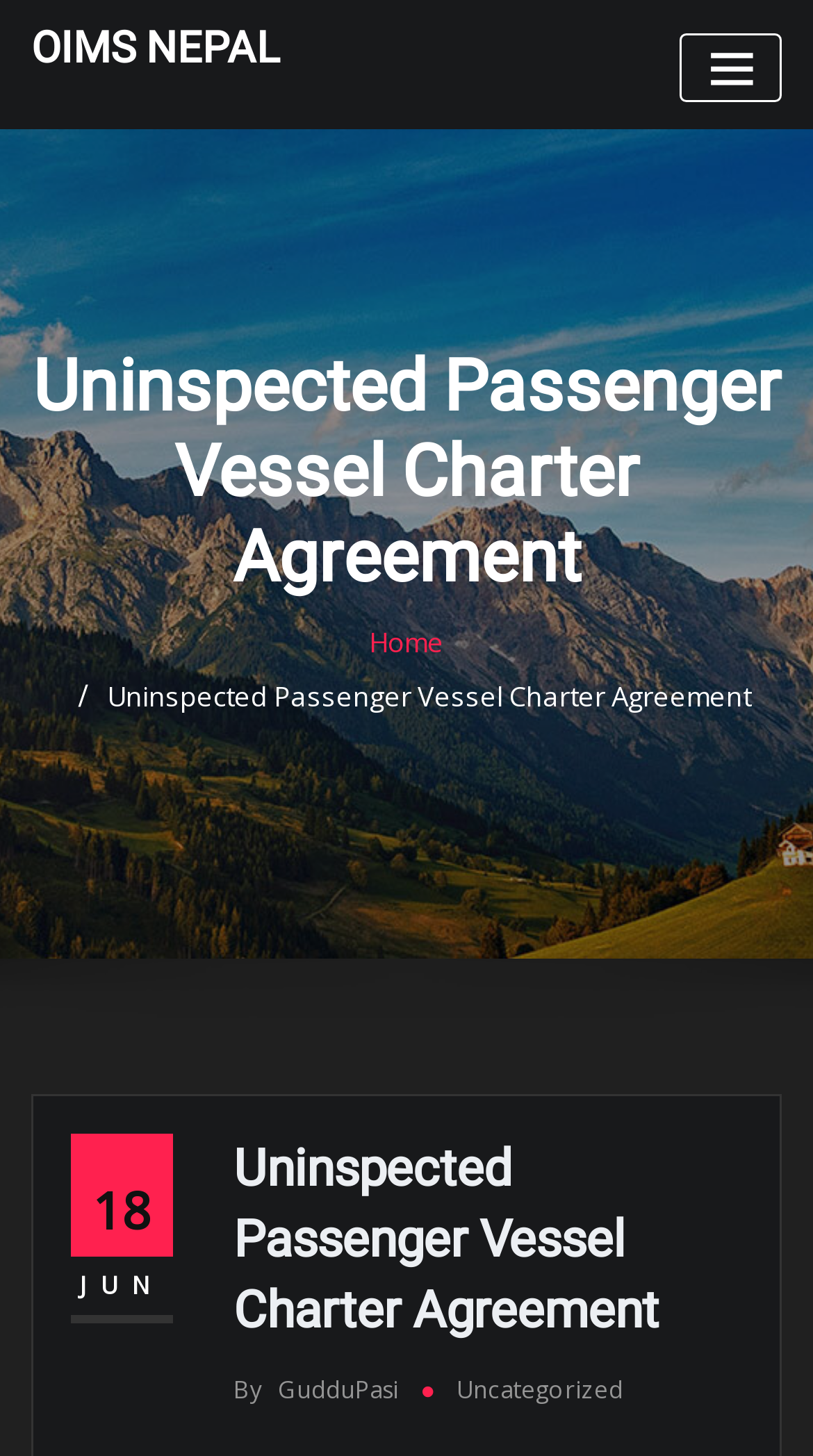How many navigation links are there?
Refer to the image and provide a one-word or short phrase answer.

2